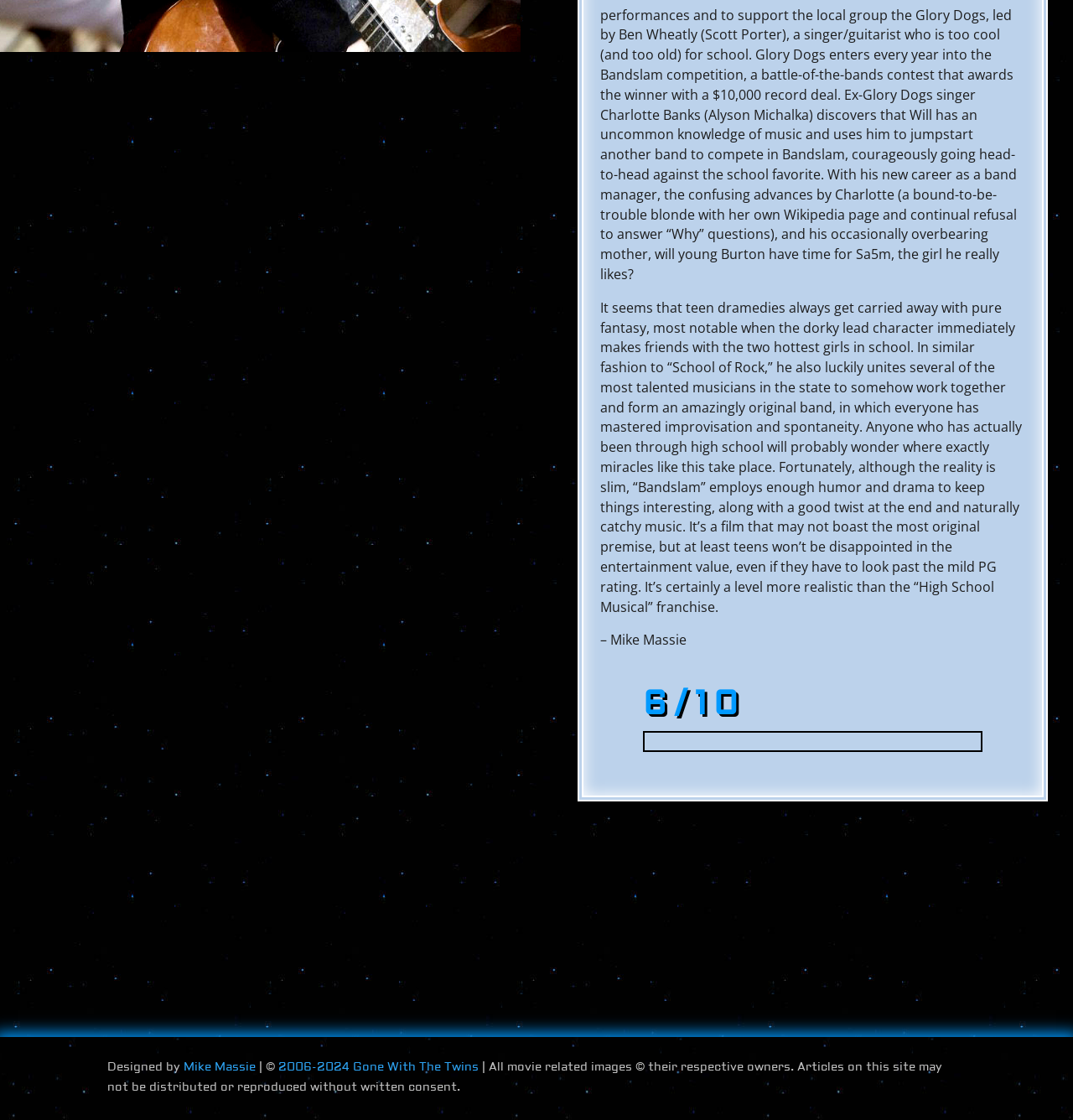Please find the bounding box coordinates of the element's region to be clicked to carry out this instruction: "Click on the heart icon".

[0.742, 0.848, 0.773, 0.862]